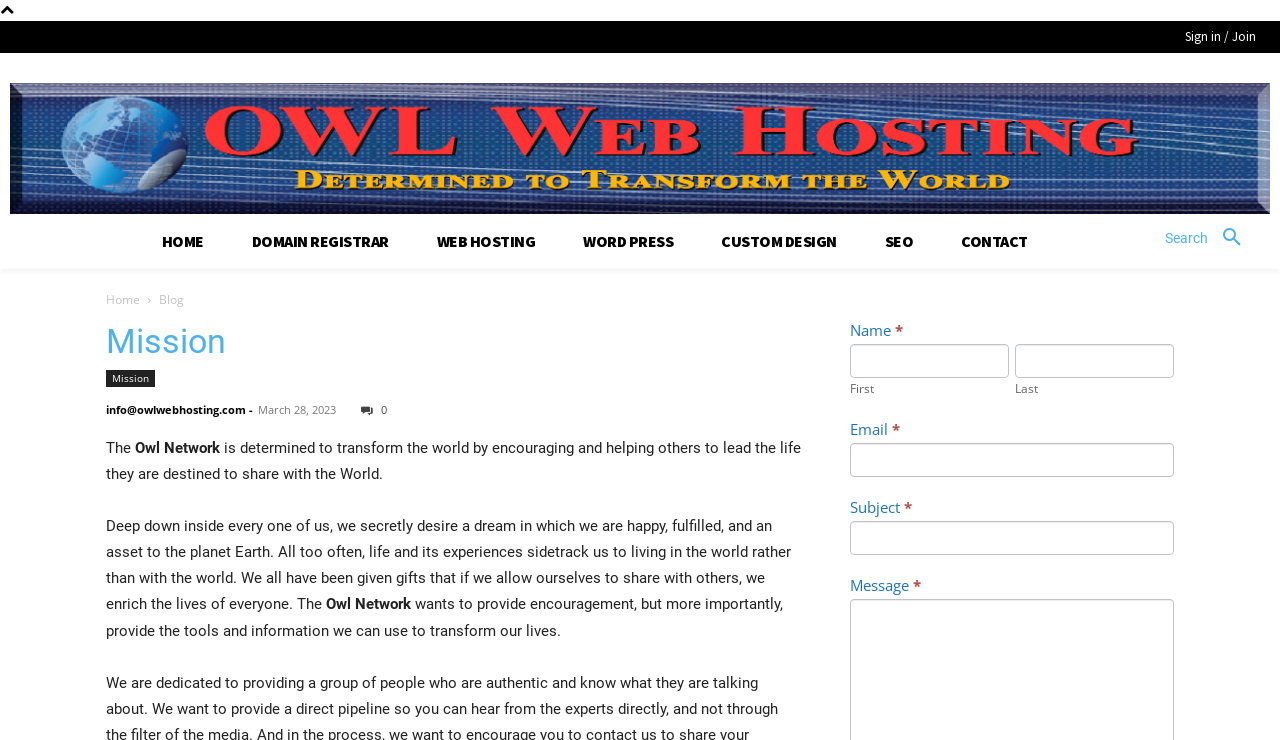Please locate the bounding box coordinates of the element that should be clicked to complete the given instruction: "Search".

[0.91, 0.29, 0.981, 0.355]